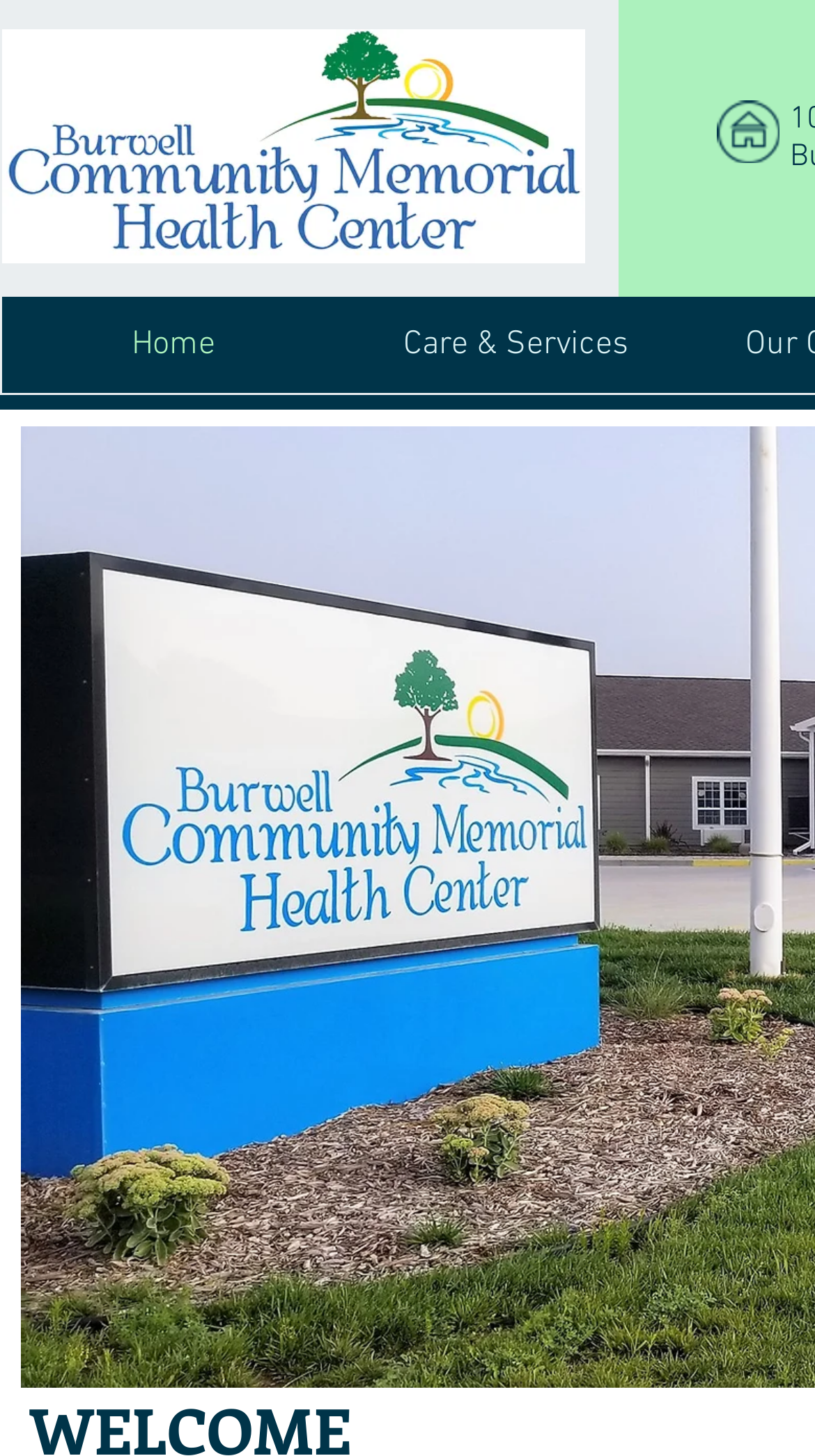Locate the bounding box for the described UI element: "Care & Services". Ensure the coordinates are four float numbers between 0 and 1, formatted as [left, top, right, bottom].

[0.423, 0.204, 0.844, 0.27]